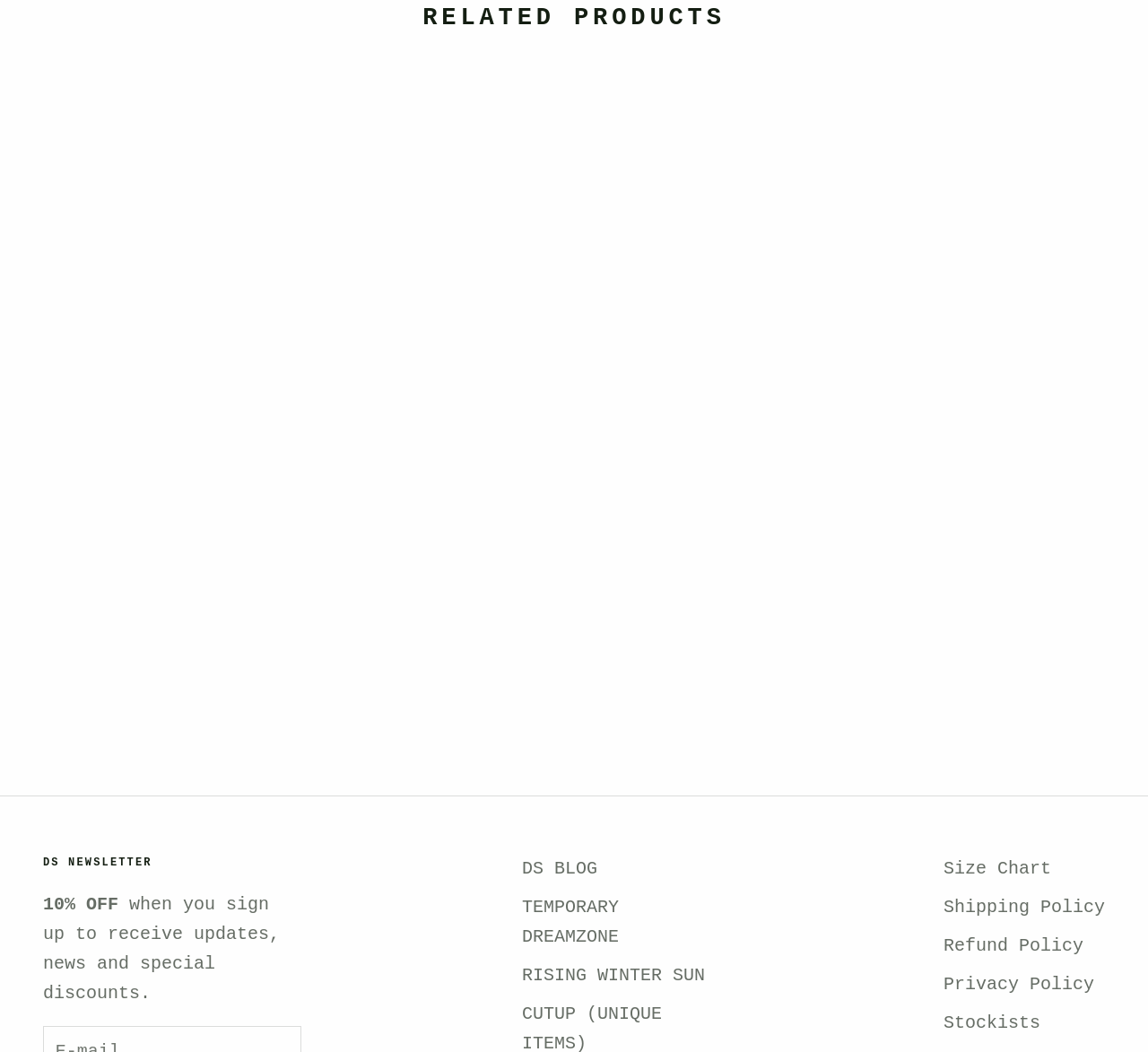Determine the bounding box coordinates of the region to click in order to accomplish the following instruction: "Choose options for DS x O.A. Jewellery necklace". Provide the coordinates as four float numbers between 0 and 1, specifically [left, top, right, bottom].

[0.184, 0.238, 0.209, 0.265]